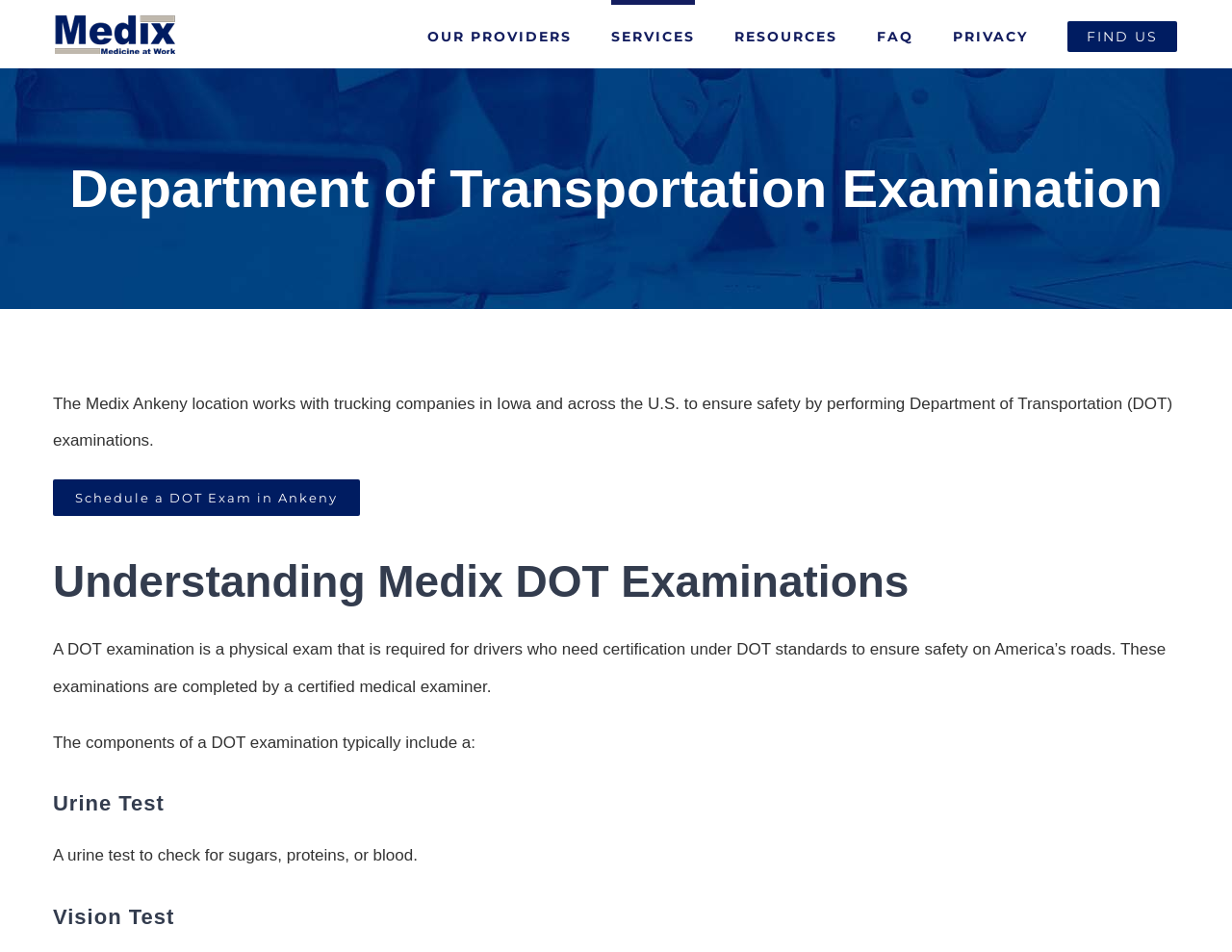Please identify the bounding box coordinates of the element I need to click to follow this instruction: "Click the Medix Occupational Health Services logo".

[0.044, 0.015, 0.142, 0.057]